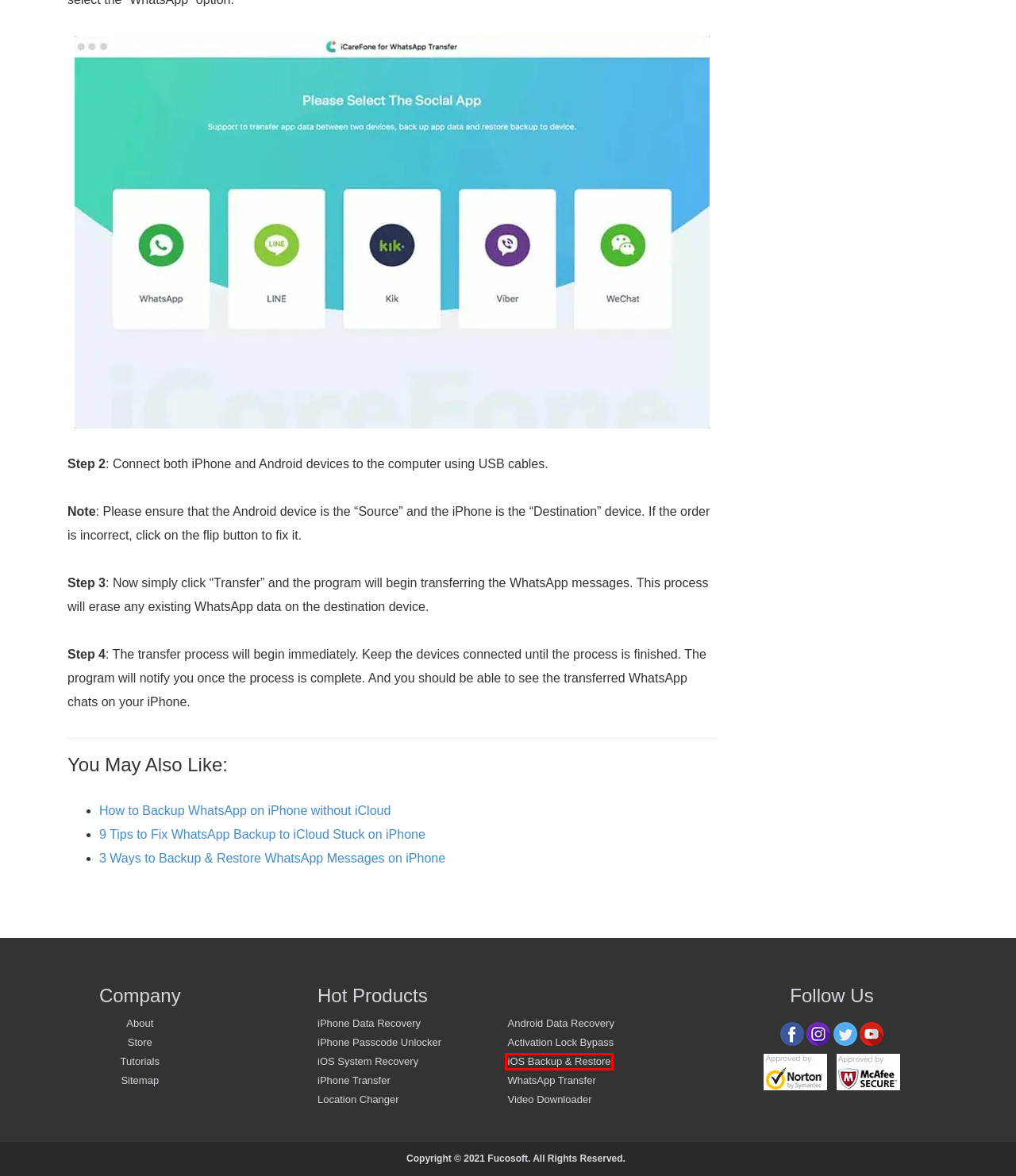Look at the screenshot of a webpage with a red bounding box and select the webpage description that best corresponds to the new page after clicking the element in the red box. Here are the options:
A. Fucosoft Store Center - Purchase Fucosoft Software Online
B. Fucosoft Video Downloader - Download HD/4K Videos from YouTube
C. Fucosoft iOS Backup & Restore: Backup and Restore iPhone Data Selectively
D. Fucosoft WhatsApp Transfer, Backup & Restore (iOS/Android)
E. Fucosoft Android Data Recovery - Recover Deleted Files on Android
F. Fucosoft iPhone Transfer - Transfer iPhone Photos, Music, Contacts and More Flexibly
G. Top 12 Best YouTube Video Downloader Free Online for 2023
H. 13 Best Ways to Fix iMessage Is Signed Out Error on iPhone[2023]

C